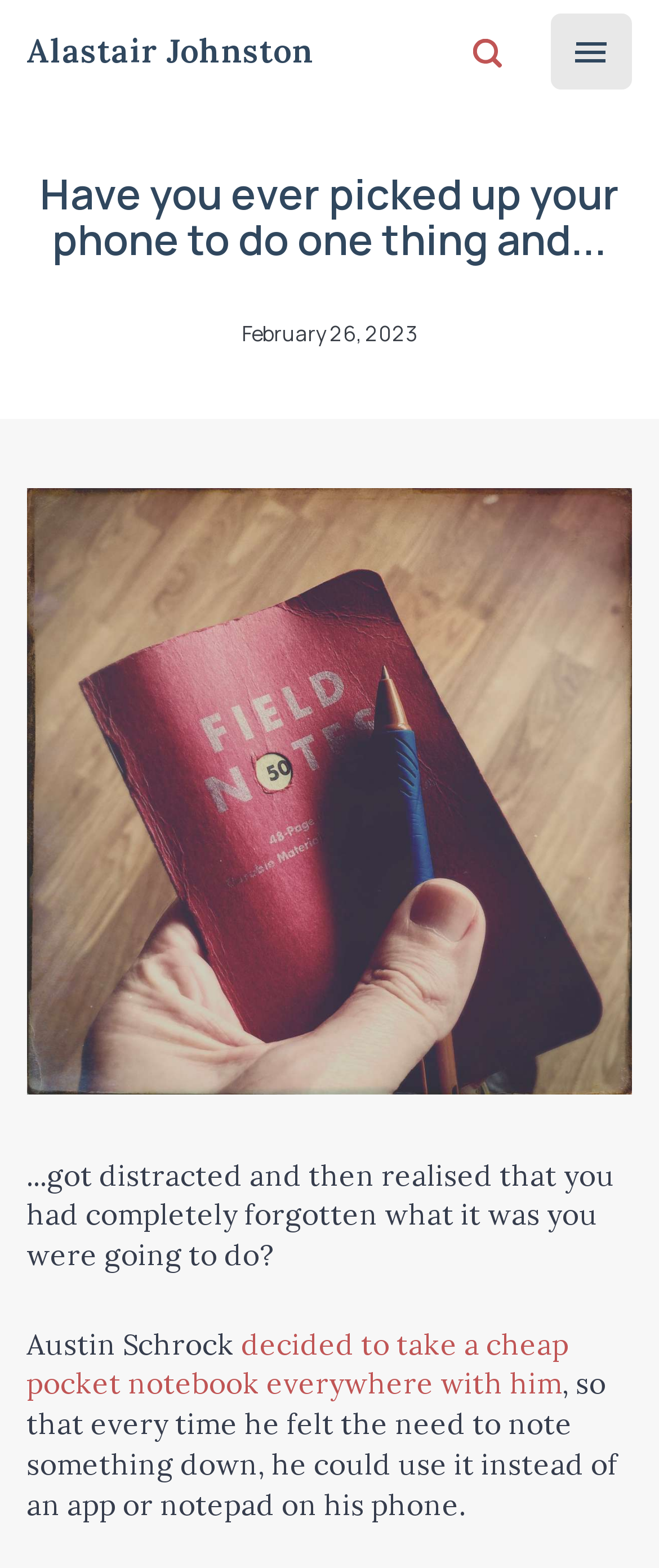What is Austin Schrock's solution?
Please respond to the question with a detailed and thorough explanation.

Austin Schrock's solution can be found by reading the text, which says 'Austin Schrock decided to take a cheap pocket notebook everywhere with him'. This is likely his solution because it is mentioned as something he did in response to getting distracted by his phone.